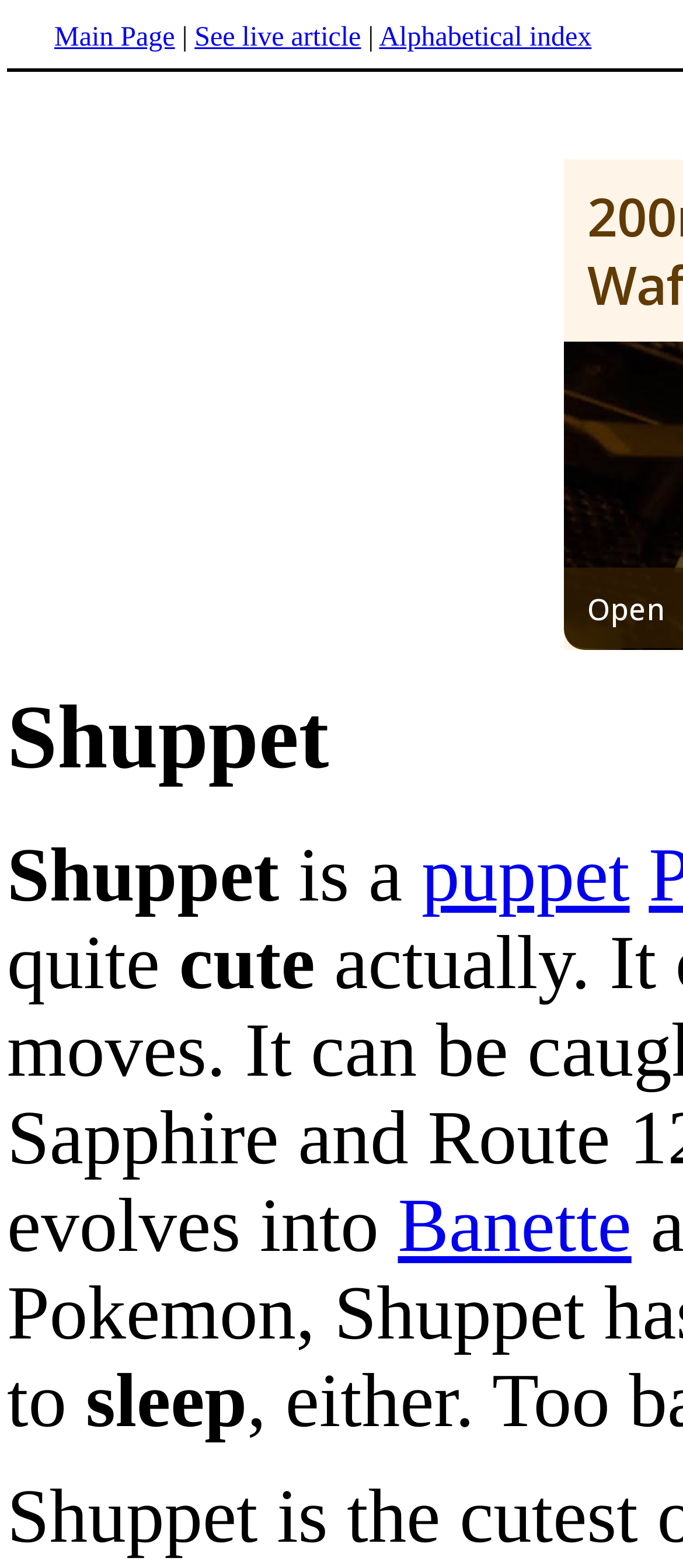Highlight the bounding box of the UI element that corresponds to this description: "Banette".

[0.583, 0.719, 0.925, 0.773]